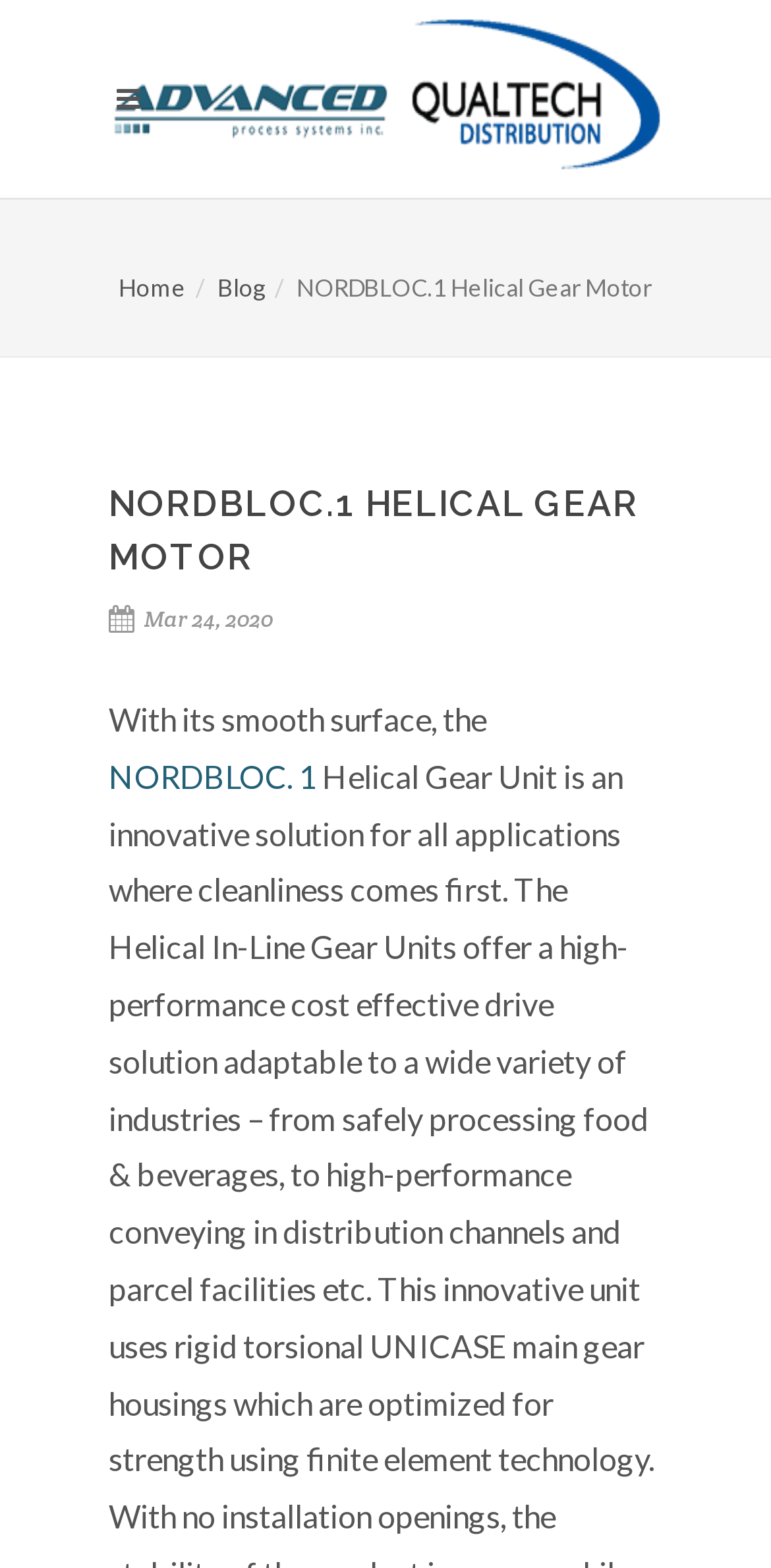What is the feature of the NORDBLOC.1 Helical Gear Motor?
Using the image as a reference, give an elaborate response to the question.

I found the answer by looking at the static text element with the bounding box coordinates [0.141, 0.446, 0.631, 0.47] which contains the text 'With its smooth surface, the'.